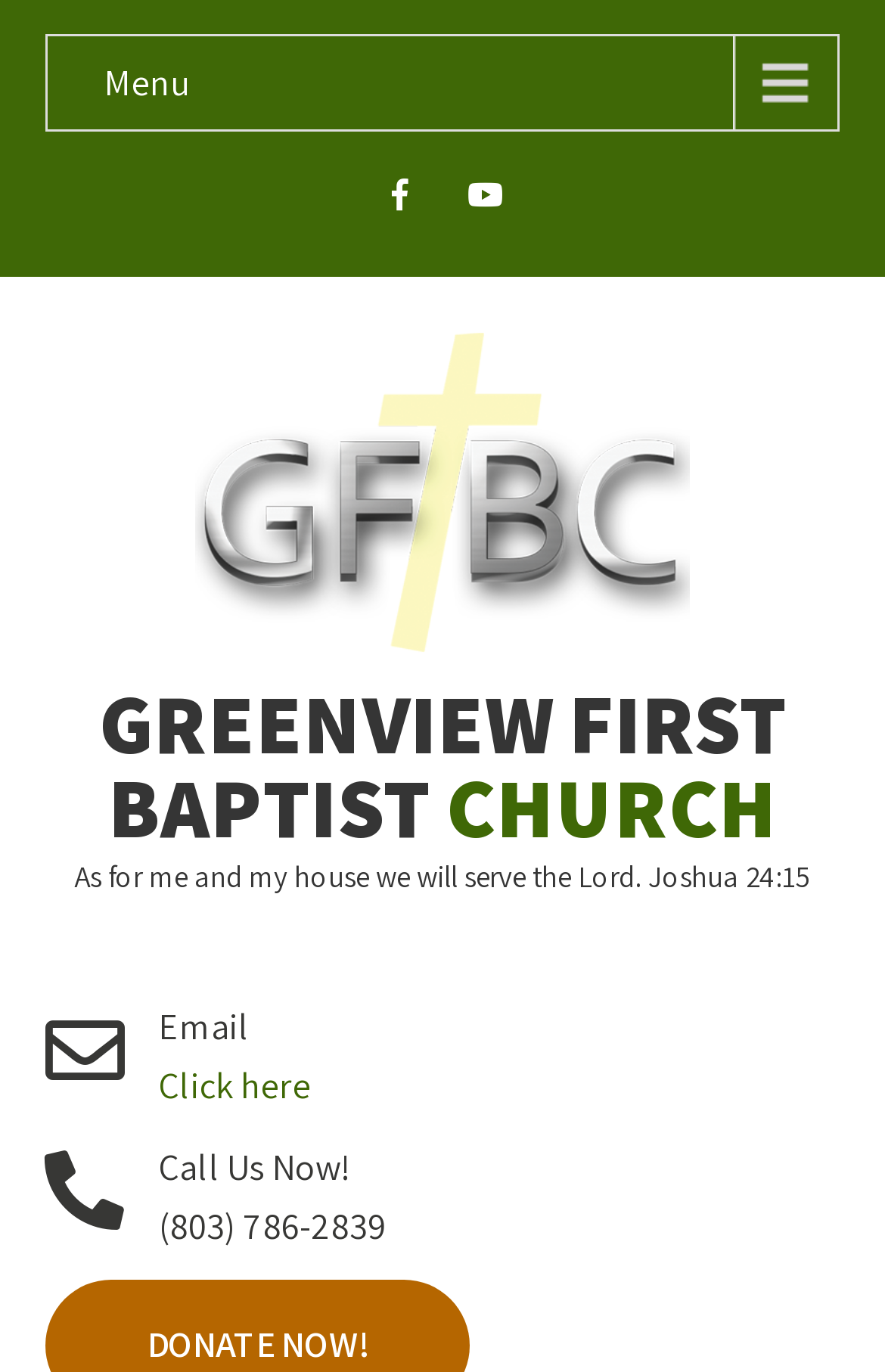Given the description "parent_node: GREENVIEW FIRST BAPTIST CHURCH", provide the bounding box coordinates of the corresponding UI element.

[0.22, 0.456, 0.78, 0.491]